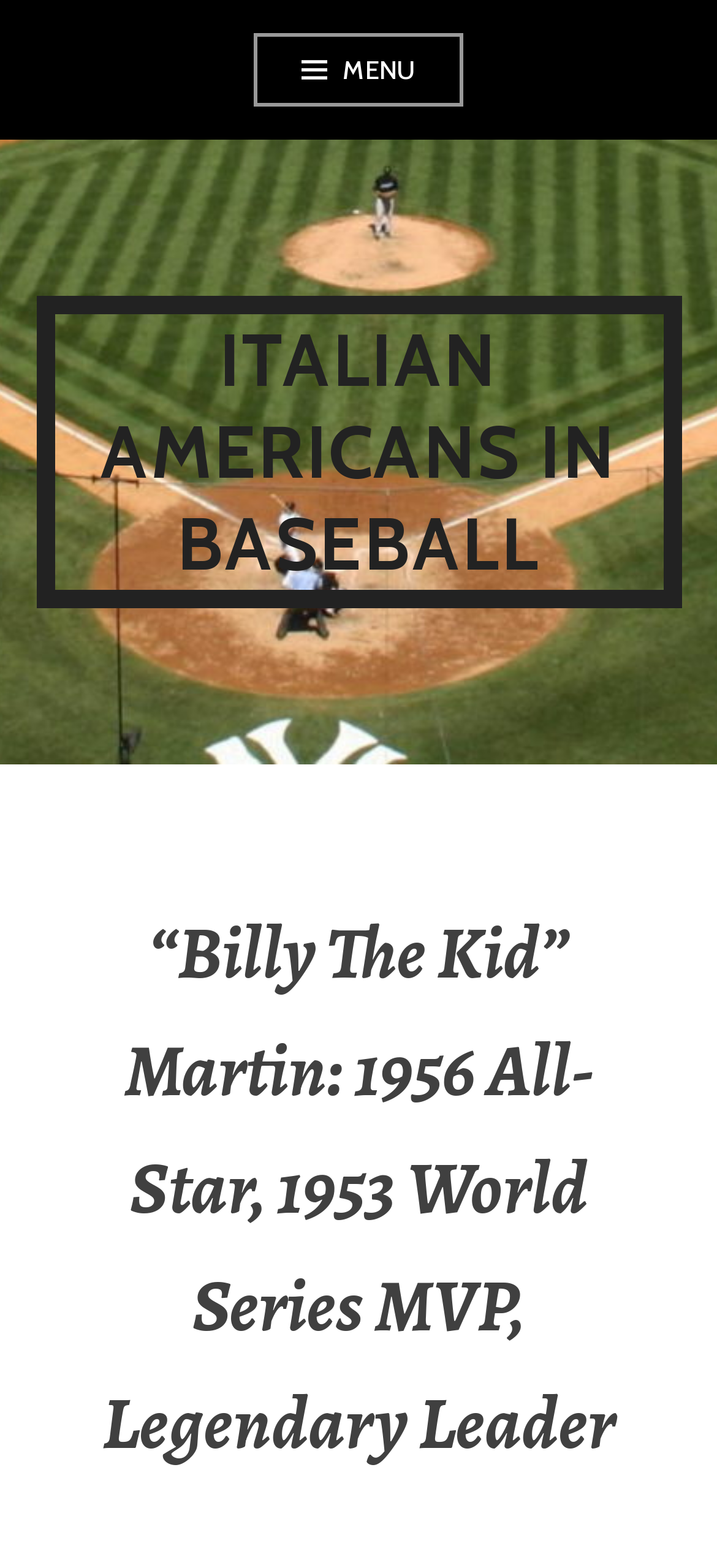Identify the bounding box of the UI component described as: "Menu".

[0.354, 0.021, 0.646, 0.068]